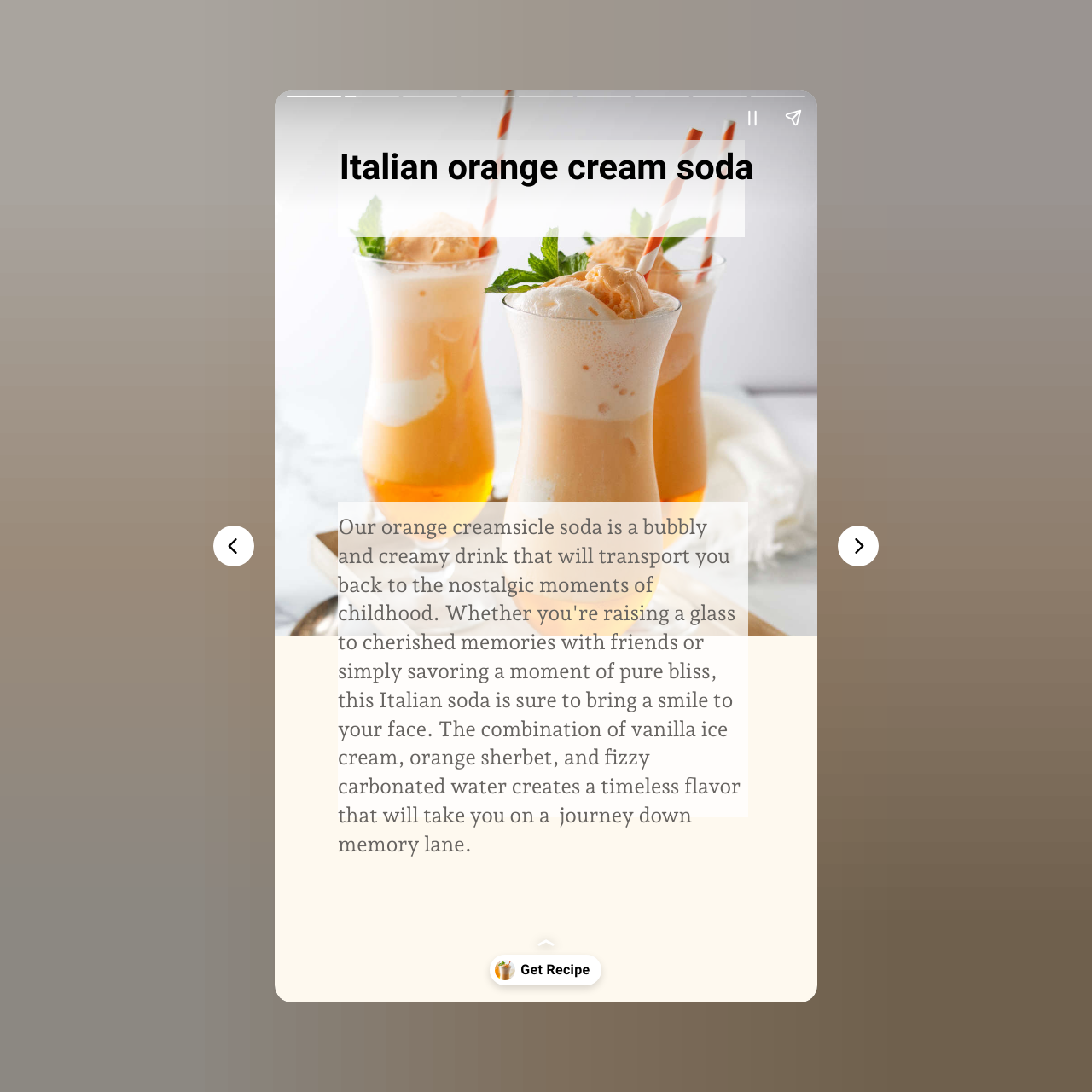Answer the question in a single word or phrase:
How many buttons are there at the bottom of the webpage?

Two